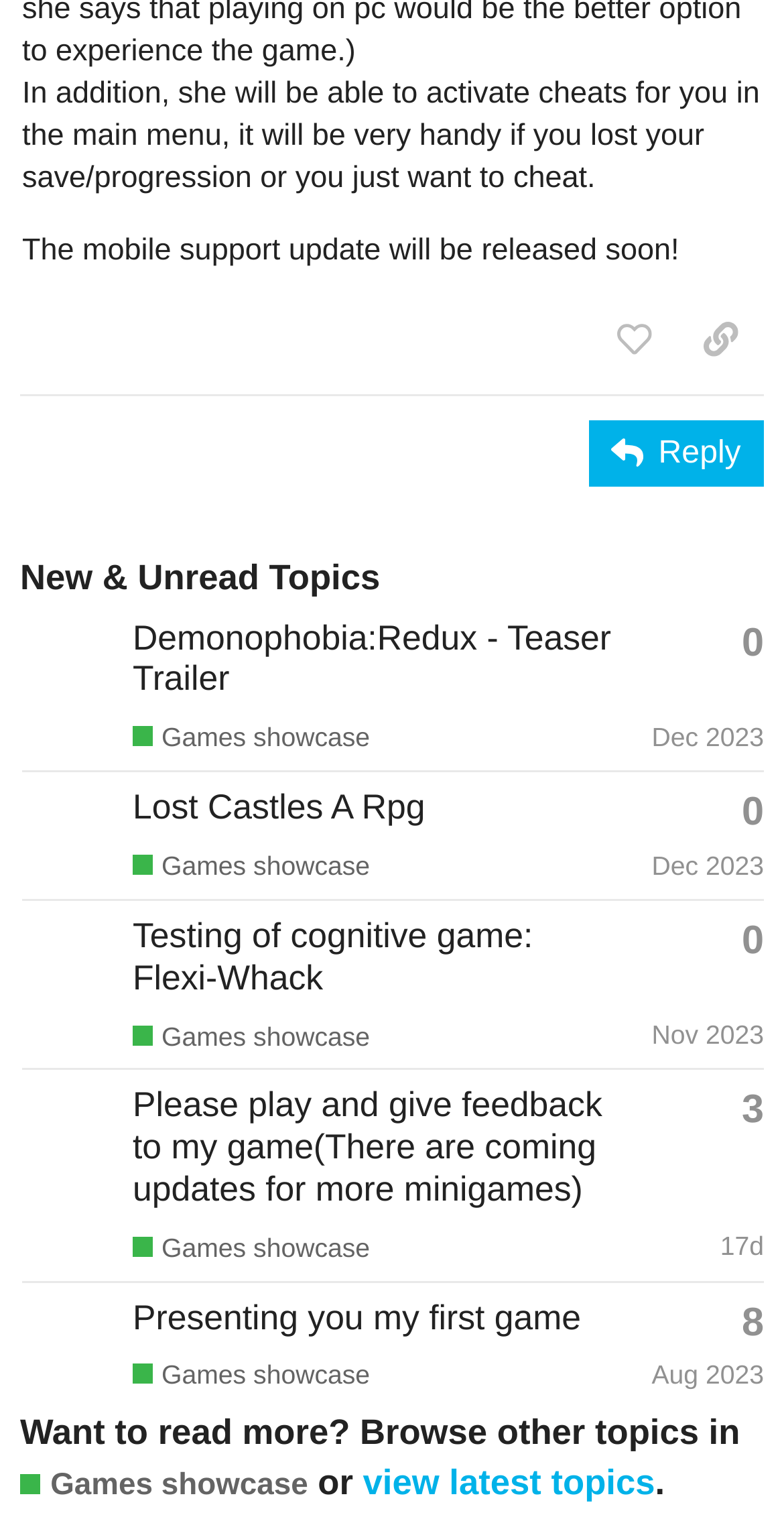Please identify the bounding box coordinates of the clickable element to fulfill the following instruction: "view the topic 'Demonophobia:Redux - Teaser Trailer'". The coordinates should be four float numbers between 0 and 1, i.e., [left, top, right, bottom].

[0.169, 0.406, 0.78, 0.46]